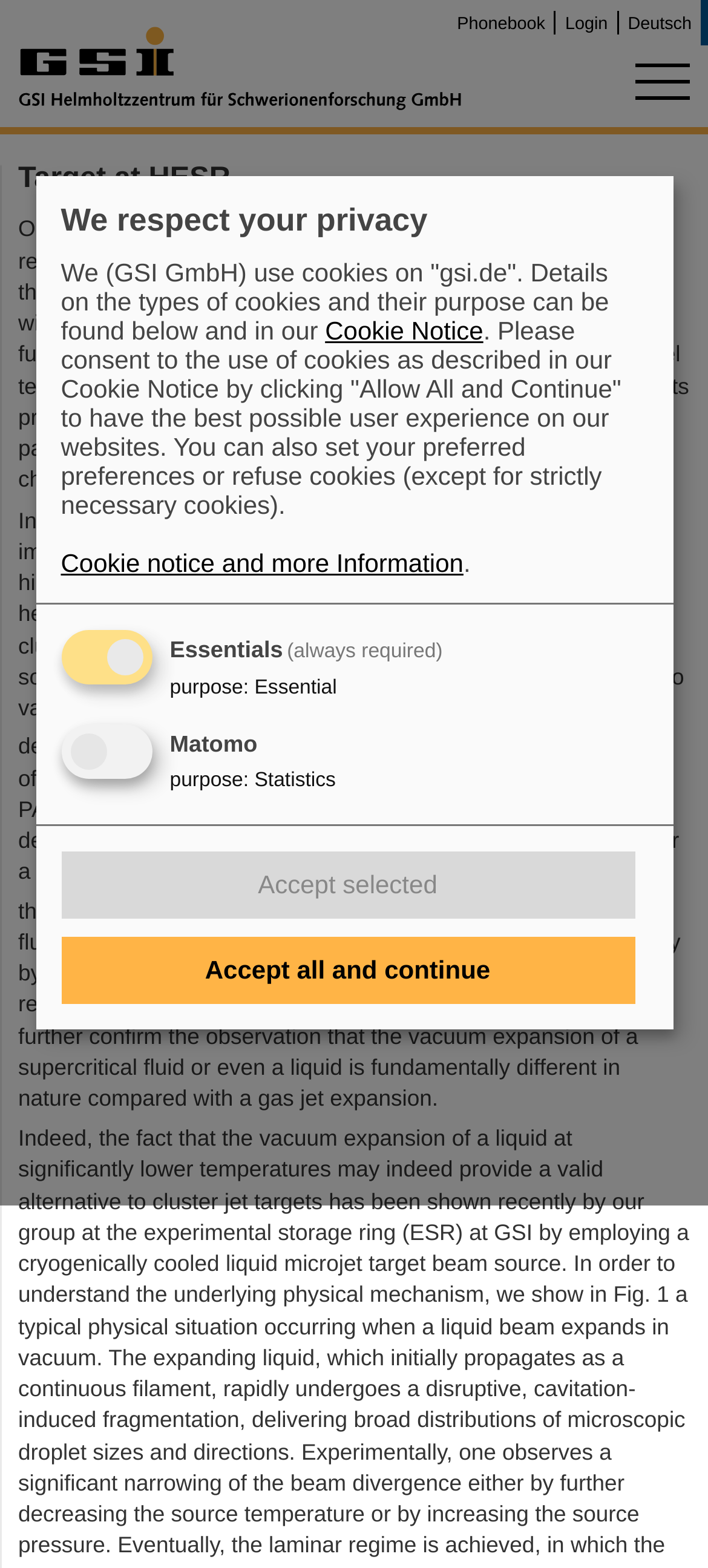Identify the bounding box for the element characterized by the following description: "Accept all and continue".

[0.086, 0.597, 0.896, 0.64]